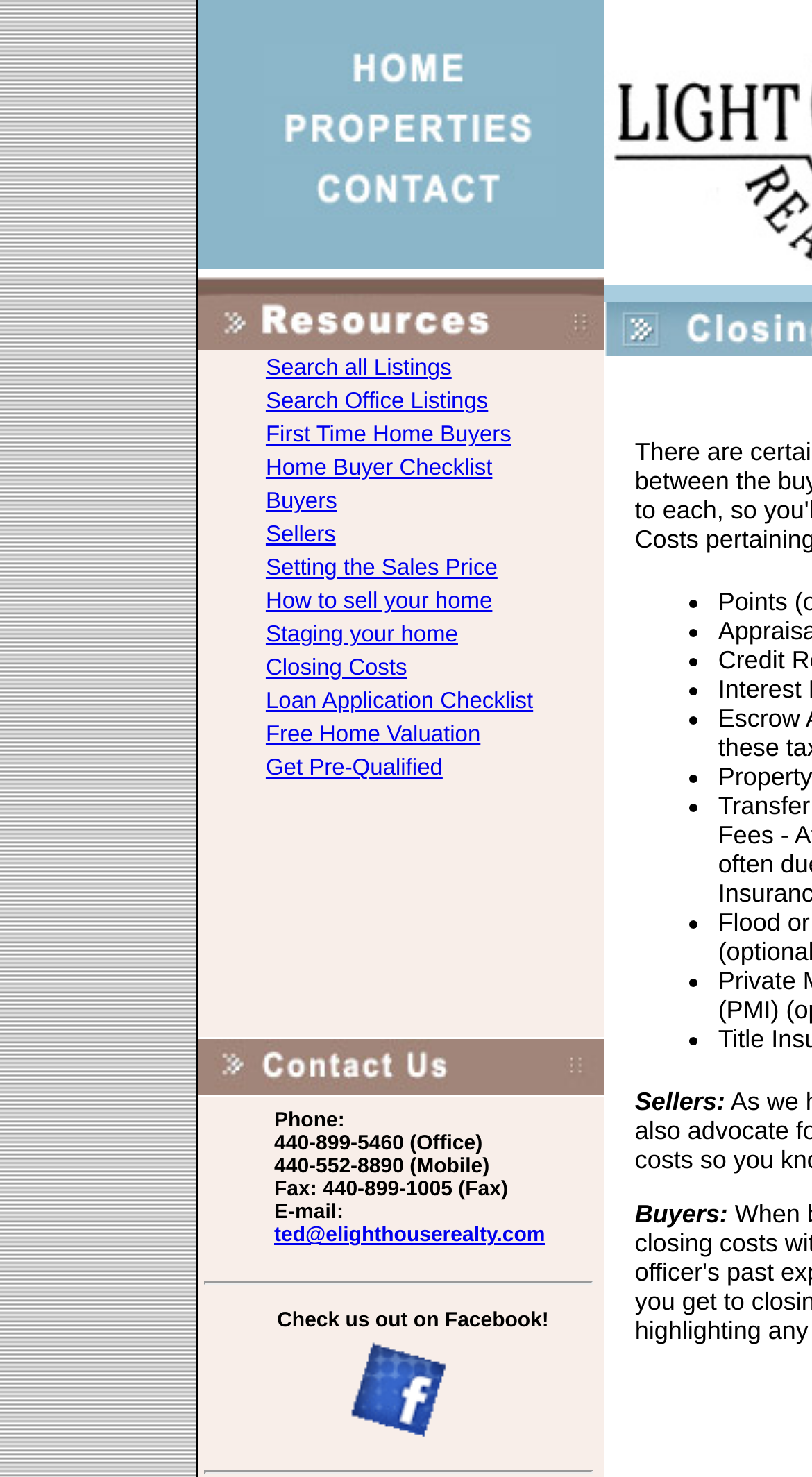Kindly determine the bounding box coordinates of the area that needs to be clicked to fulfill this instruction: "Click on Search all Listings".

[0.327, 0.241, 0.556, 0.258]